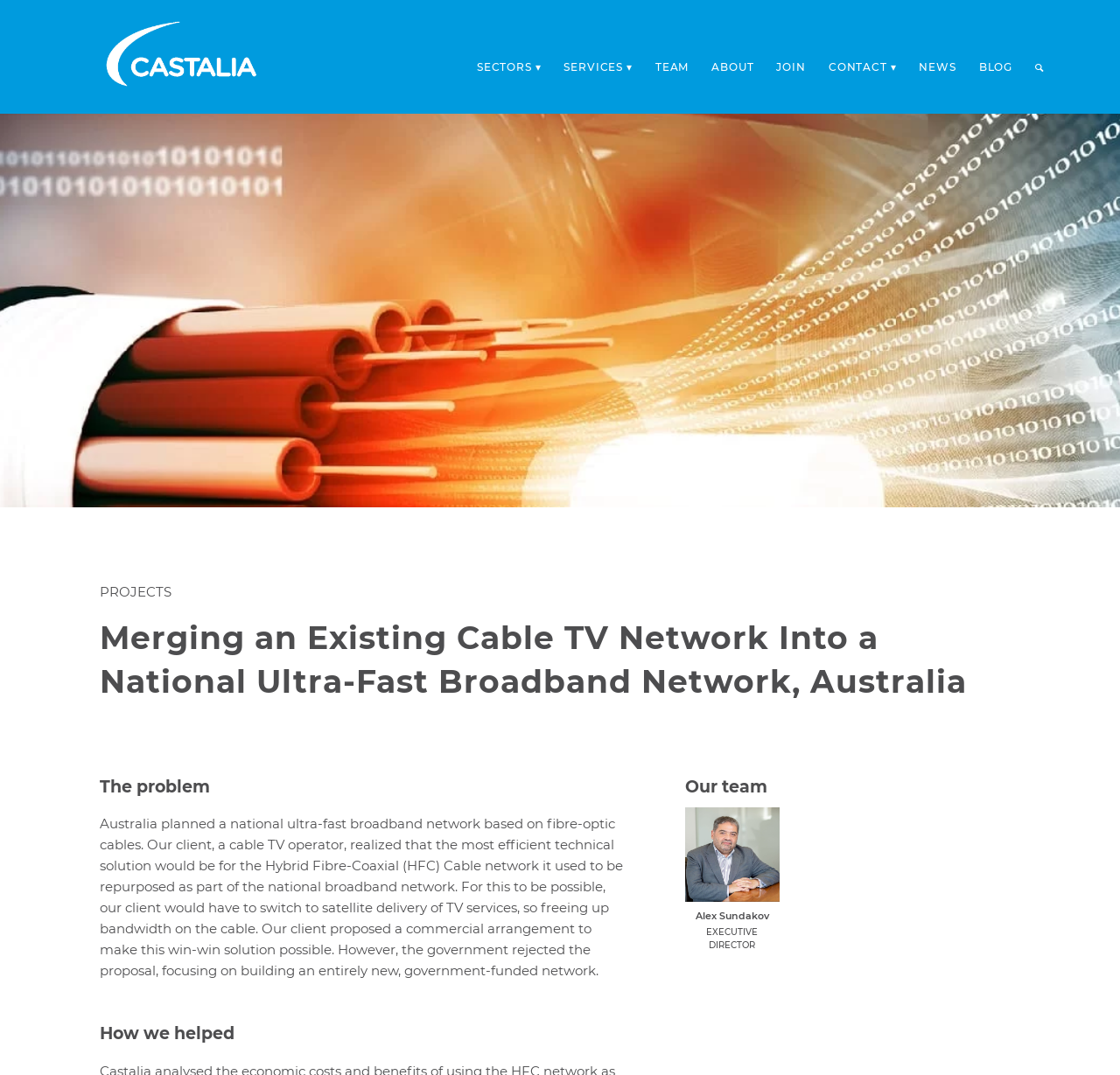Please determine the bounding box coordinates, formatted as (top-left x, top-left y, bottom-right x, bottom-right y), with all values as floating point numbers between 0 and 1. Identify the bounding box of the region described as: About Us

None